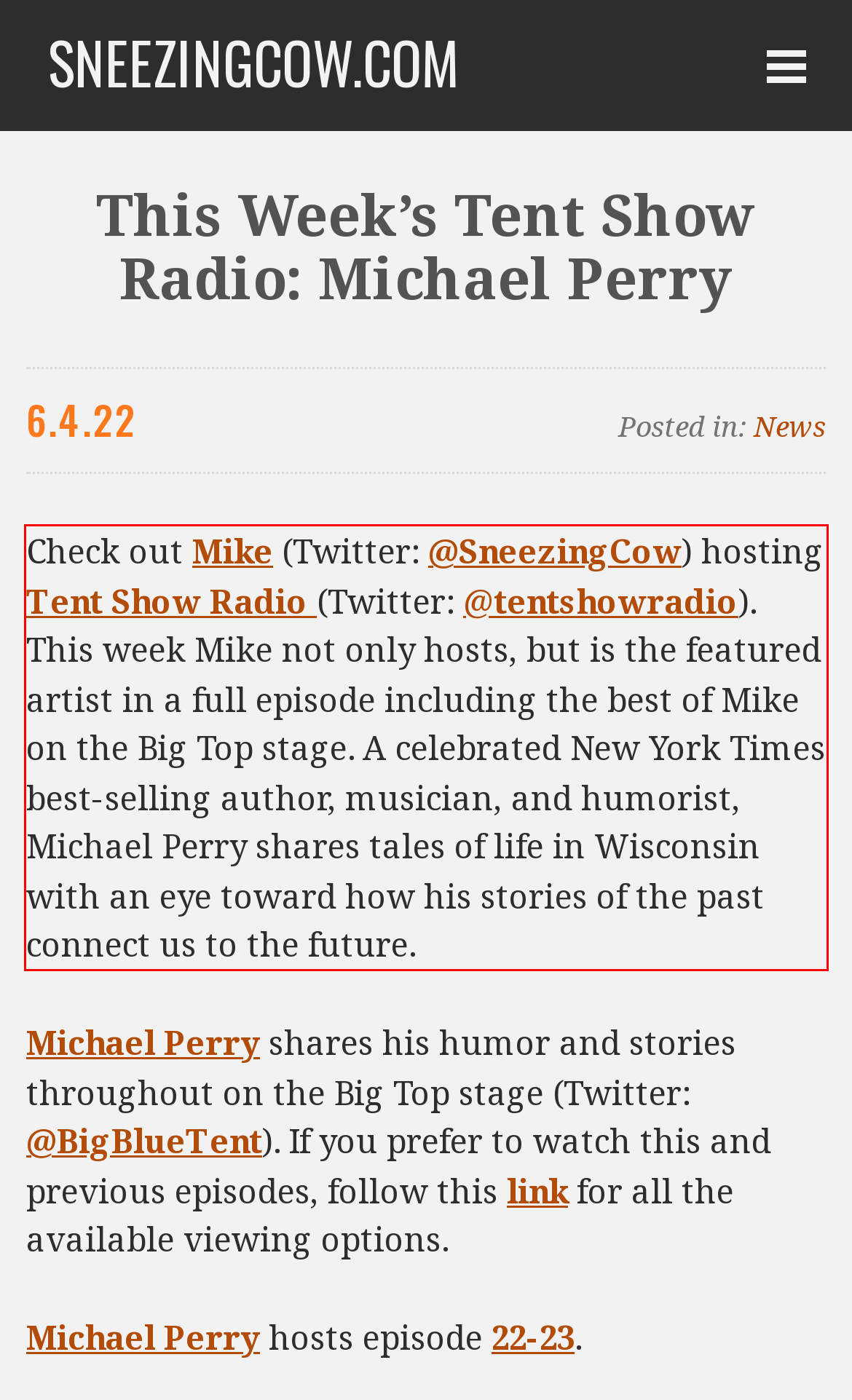You are given a webpage screenshot with a red bounding box around a UI element. Extract and generate the text inside this red bounding box.

Check out Mike (Twitter: @SneezingCow) hosting Tent Show Radio (Twitter: @tentshowradio). This week Mike not only hosts, but is the featured artist in a full episode including the best of Mike on the Big Top stage. A celebrated New York Times best-selling author, musician, and humorist, Michael Perry shares tales of life in Wisconsin with an eye toward how his stories of the past connect us to the future.